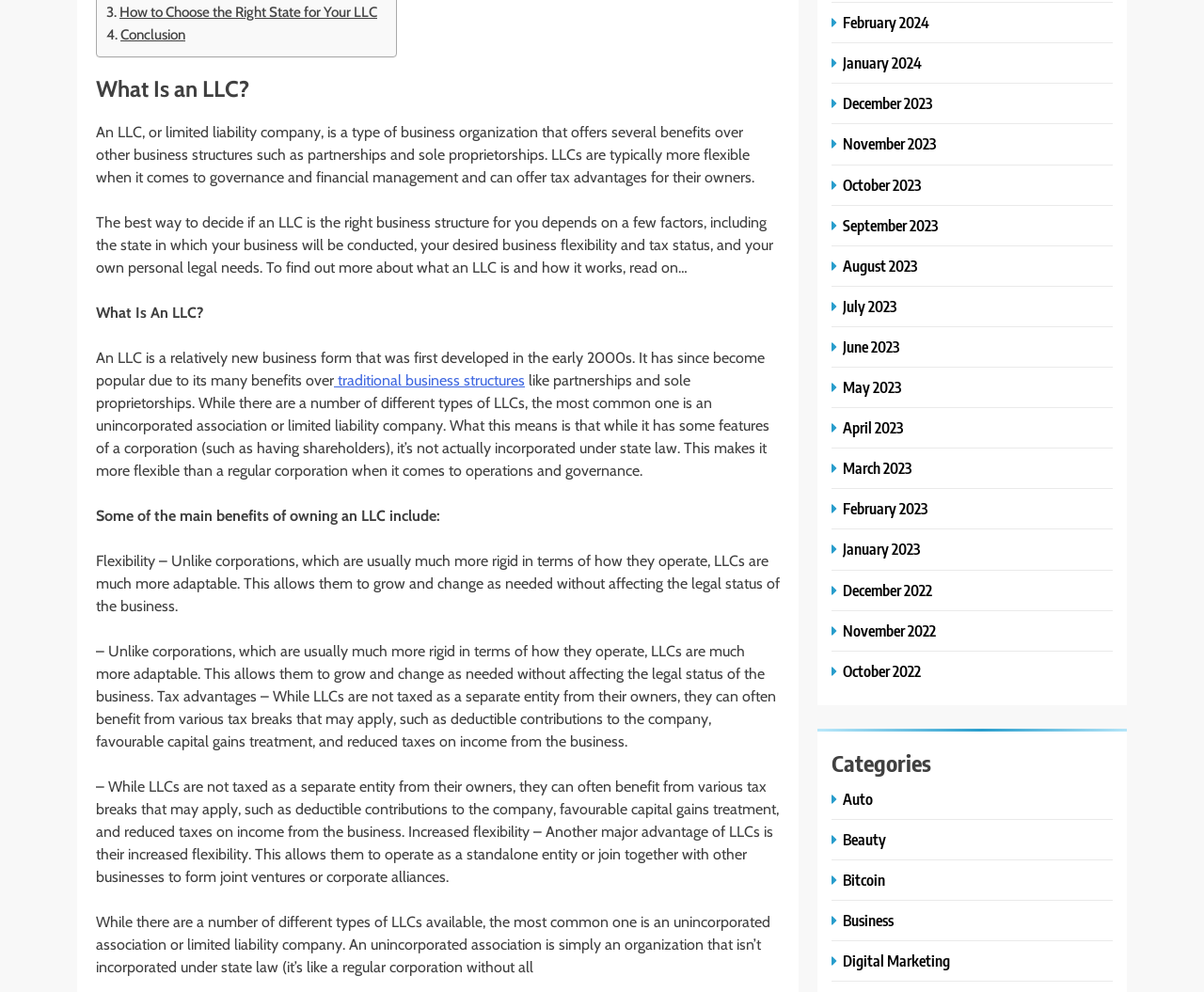How many links are there in the 'Categories' section?
Answer the question with a detailed and thorough explanation.

By examining the webpage structure, I counted 11 links in the 'Categories' section, including 'Auto', 'Beauty', 'Bitcoin', 'Business', 'Digital Marketing', and others.